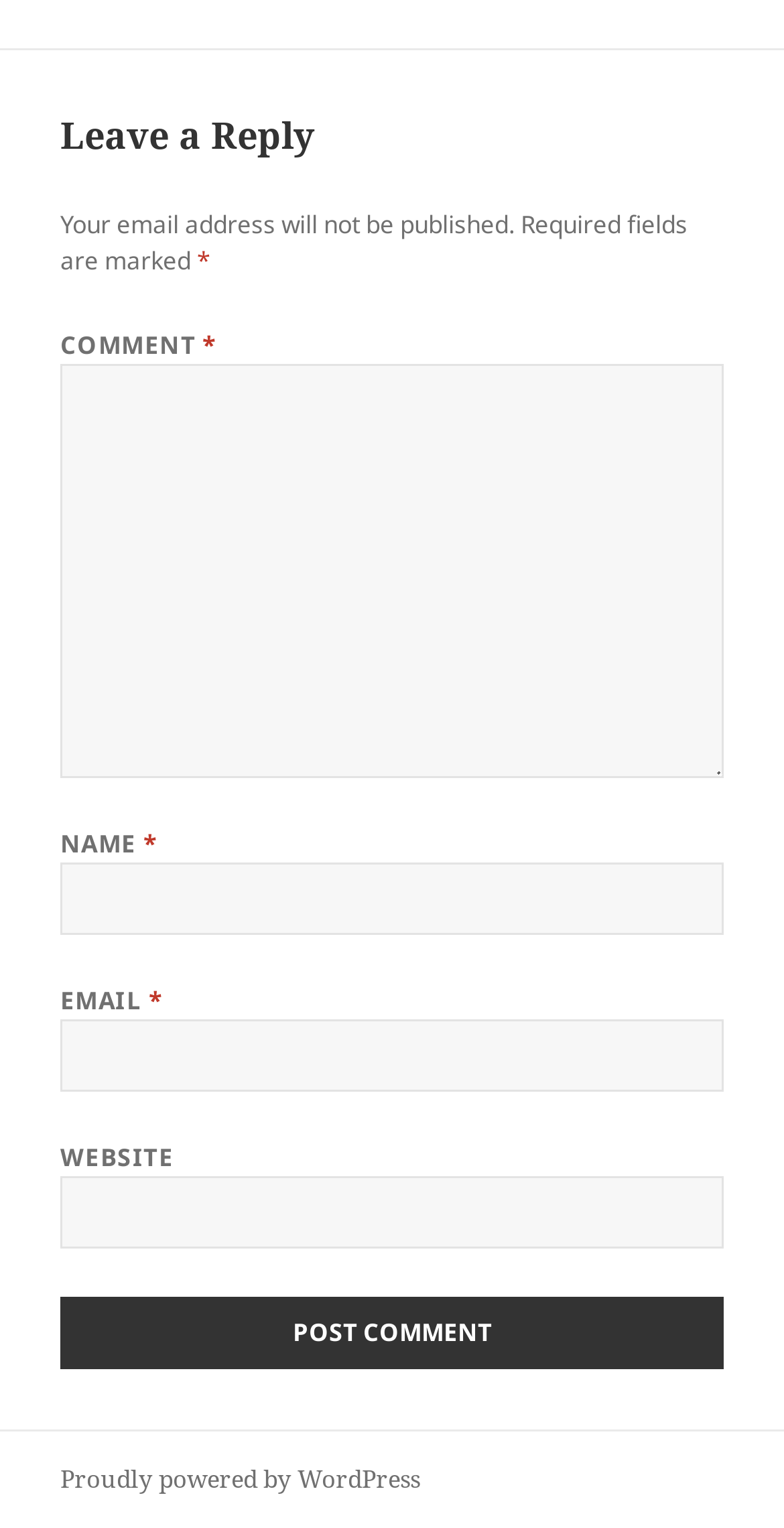What is the purpose of the comment section? Please answer the question using a single word or phrase based on the image.

Leave a reply